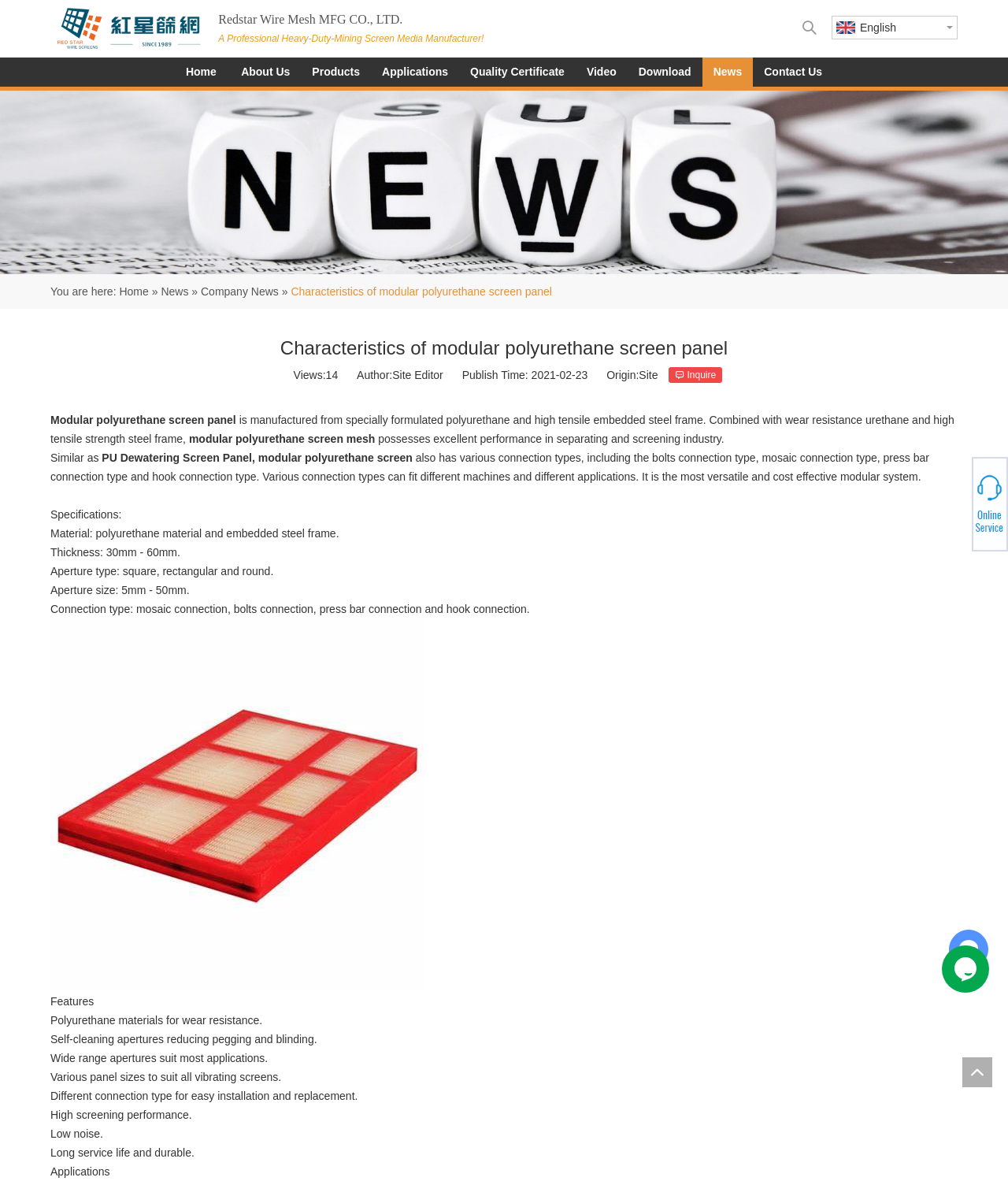Please give a one-word or short phrase response to the following question: 
What is the thickness range of the modular polyurethane screen panel?

30mm - 60mm